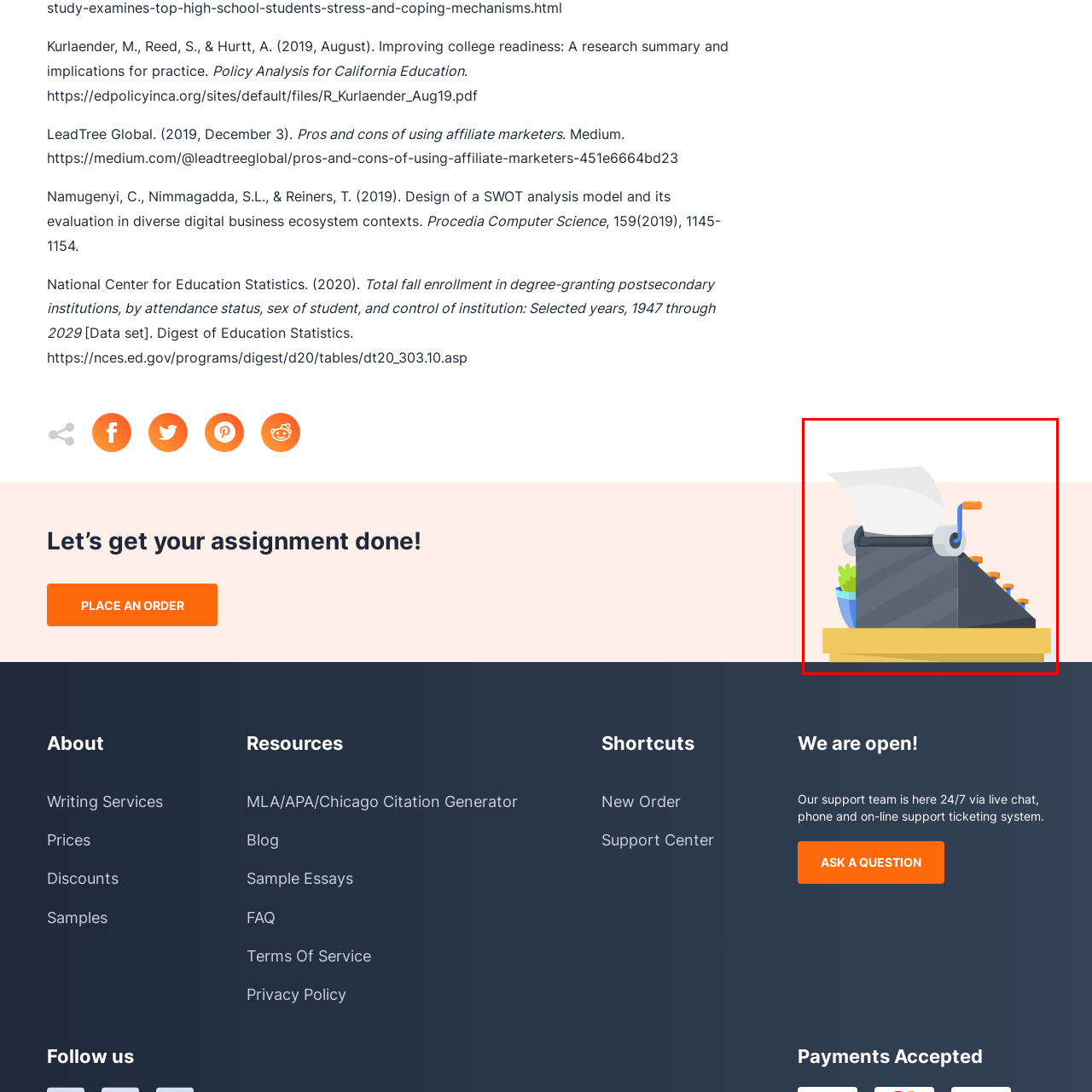Look at the image inside the red boundary and respond to the question with a single word or phrase: What is the purpose of the sheet of paper?

To suggest an active writing process